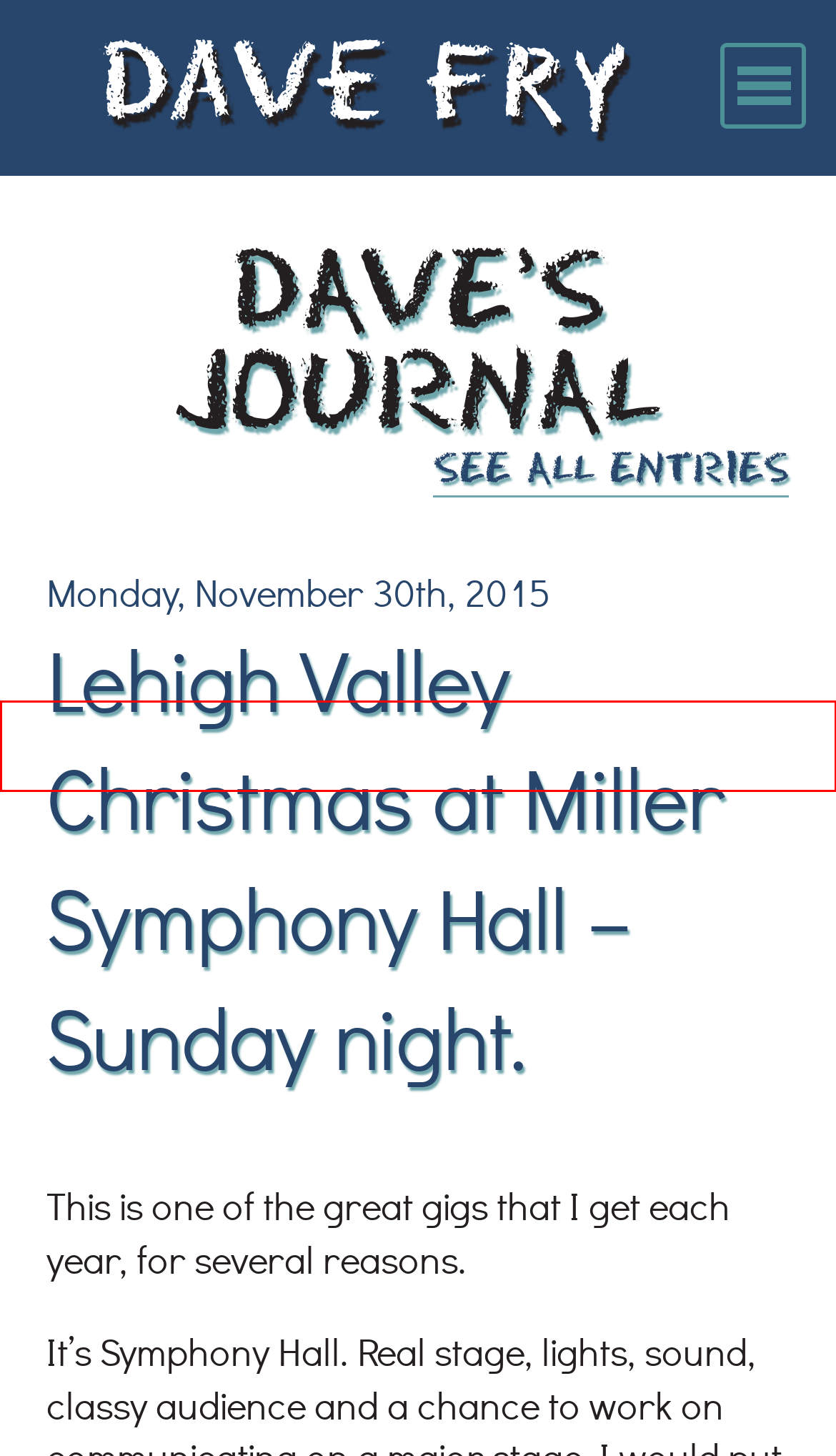You have a screenshot of a webpage with a red rectangle bounding box around an element. Identify the best matching webpage description for the new page that appears after clicking the element in the bounding box. The descriptions are:
A. About Dave Fry • Performer Bio
B. Recordings • Dave Fry Music
C. Dave's Virtual Tip Jar• Dave Fry Music
D. Dave Fry's Concert Schedule • Shows in Your Area
E. Kids' Drawings and Pictures • Dave Fry Music
F. Dave's Journal • Dave Fry Music
G. Dave Fry Music • Folksinger, Adult and Children's Music Performer
H. Videos • Dave Fry Music

H